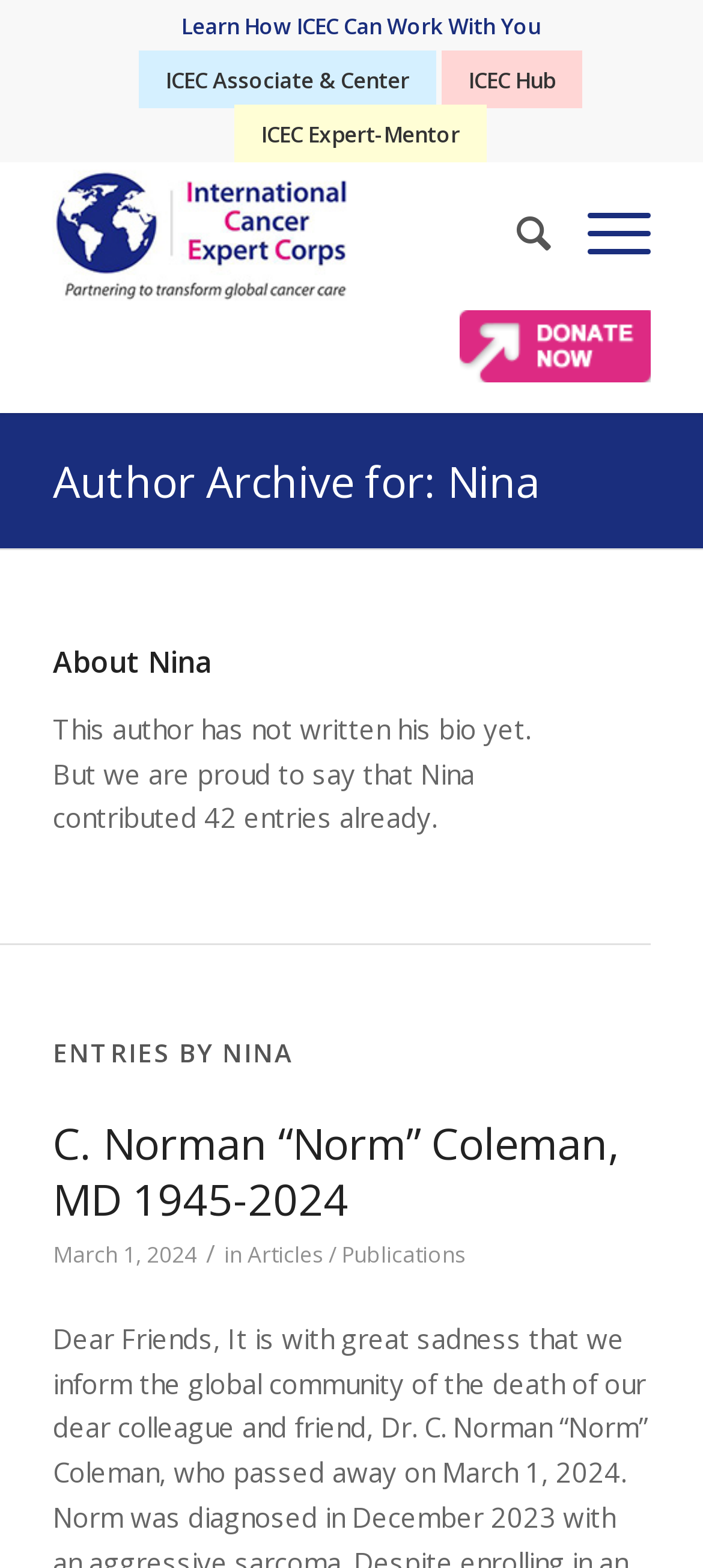Locate the bounding box coordinates of the clickable area needed to fulfill the instruction: "Go to Articles / Publications".

[0.352, 0.791, 0.662, 0.81]